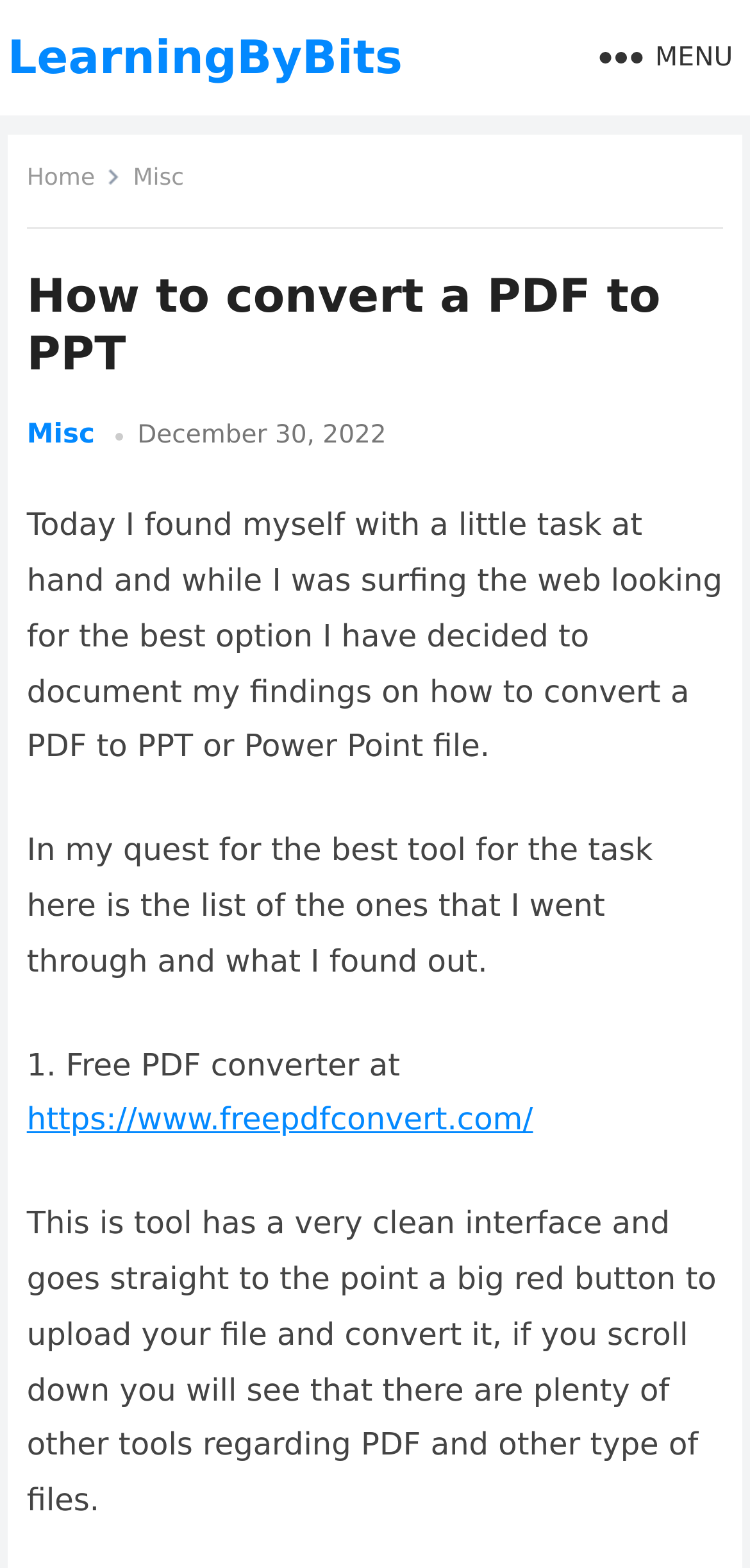Elaborate on the information and visuals displayed on the webpage.

The webpage is about converting a PDF to a PPT or Power Point file. At the top left, there is a heading "LearningByBits" which is also a link. On the top right, there is a button labeled "MENU" that is not expanded. When expanded, it reveals links to "Home" and "Misc".

Below the menu button, there is a header section that spans almost the entire width of the page. Within this section, there is a heading "How to convert a PDF to PPT" followed by a link to "Misc" and a static text displaying the date "December 30, 2022".

The main content of the webpage starts below the header section. It begins with a paragraph of text that explains the author's task of finding the best option to convert a PDF to PPT and their decision to document their findings. The text is followed by another paragraph that introduces a list of tools the author went through.

The list starts with a static text "1. Free PDF converter at" followed by a link to "https://www.freepdfconvert.com/". Below the link, there is a description of the tool, mentioning its clean interface and various features.